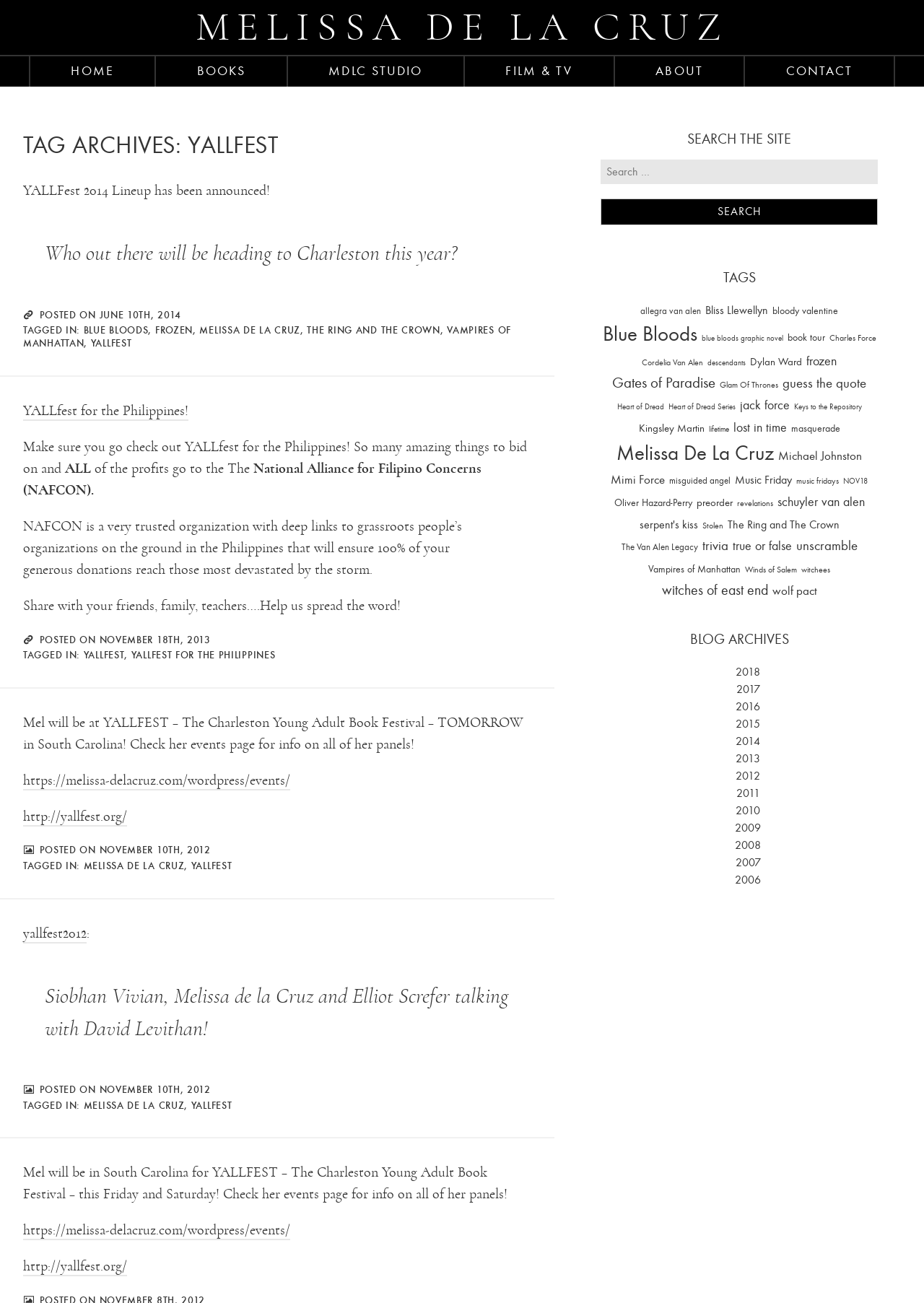What is the name of the festival?
Please provide an in-depth and detailed response to the question.

The name of the festival can be inferred from the various articles on the page that mention 'YALLFEST', including the heading 'TAG ARCHIVES: YALLFEST' and the links to 'YALLfest.org'.